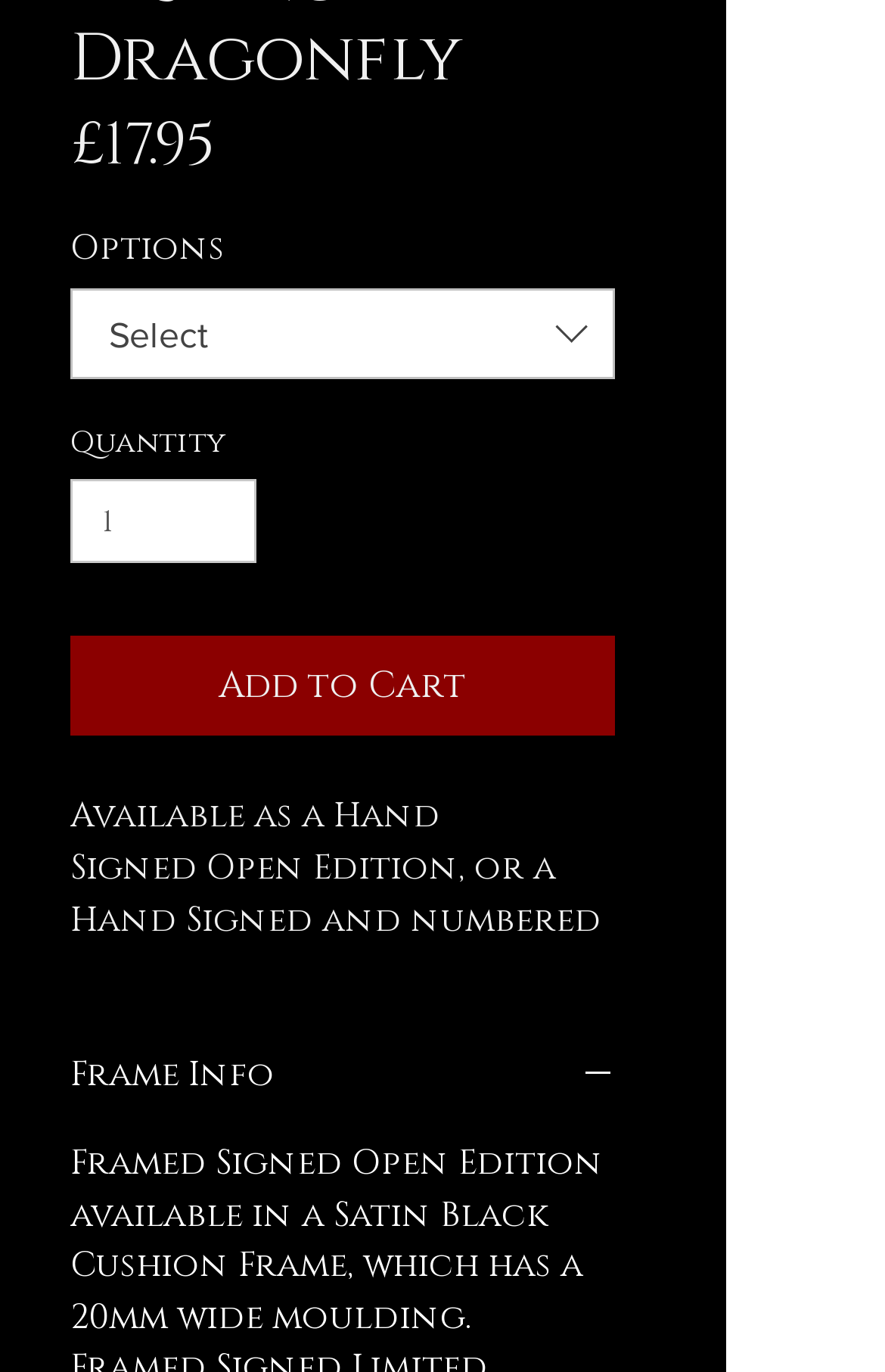What is the maximum quantity that can be ordered?
Refer to the image and give a detailed response to the question.

The quantity input field has a maximum value of 99999, as indicated by the 'valuemax' property of the spinbutton element.